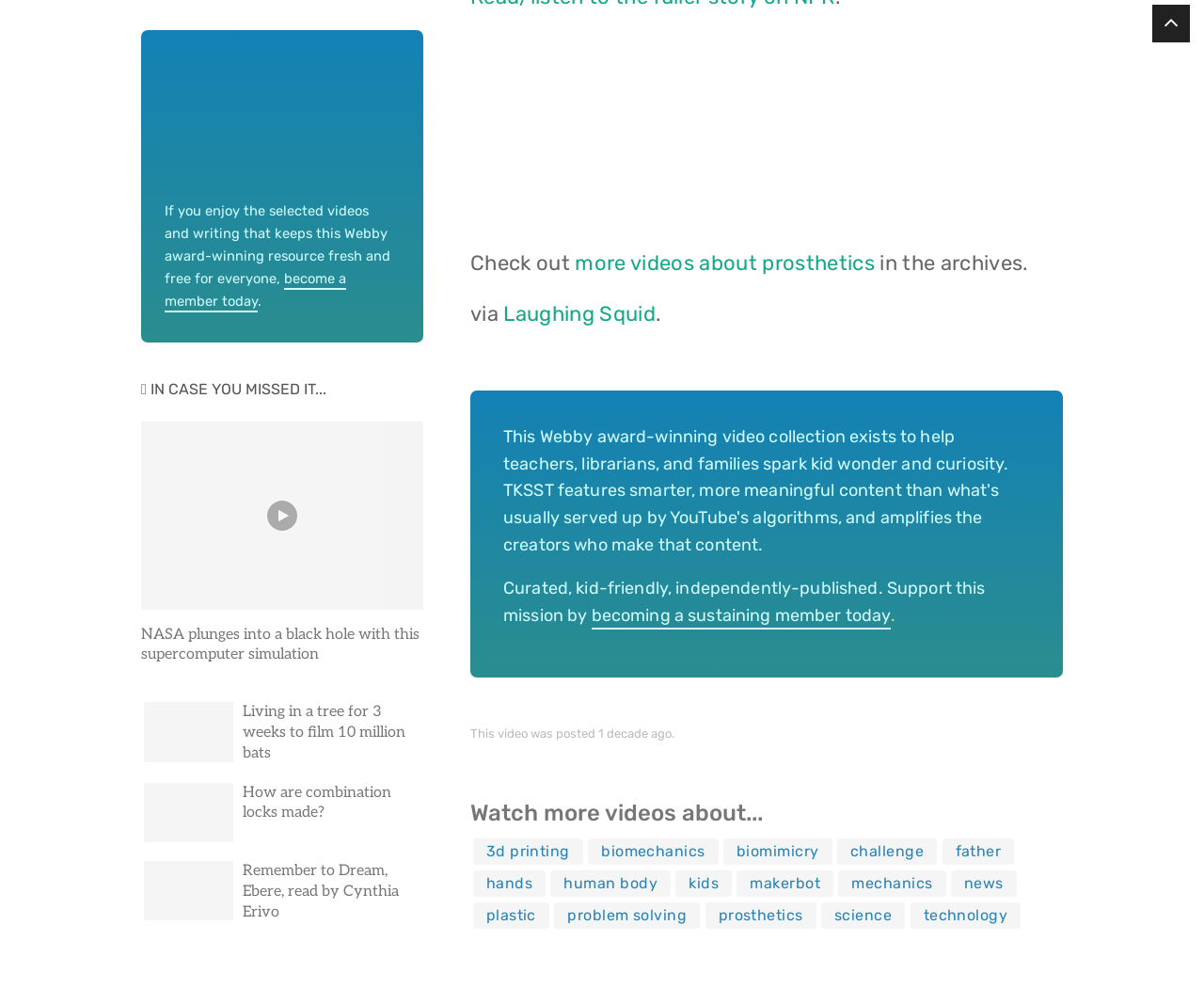Please answer the following question using a single word or phrase: 
How many videos are featured on this webpage?

At least 4